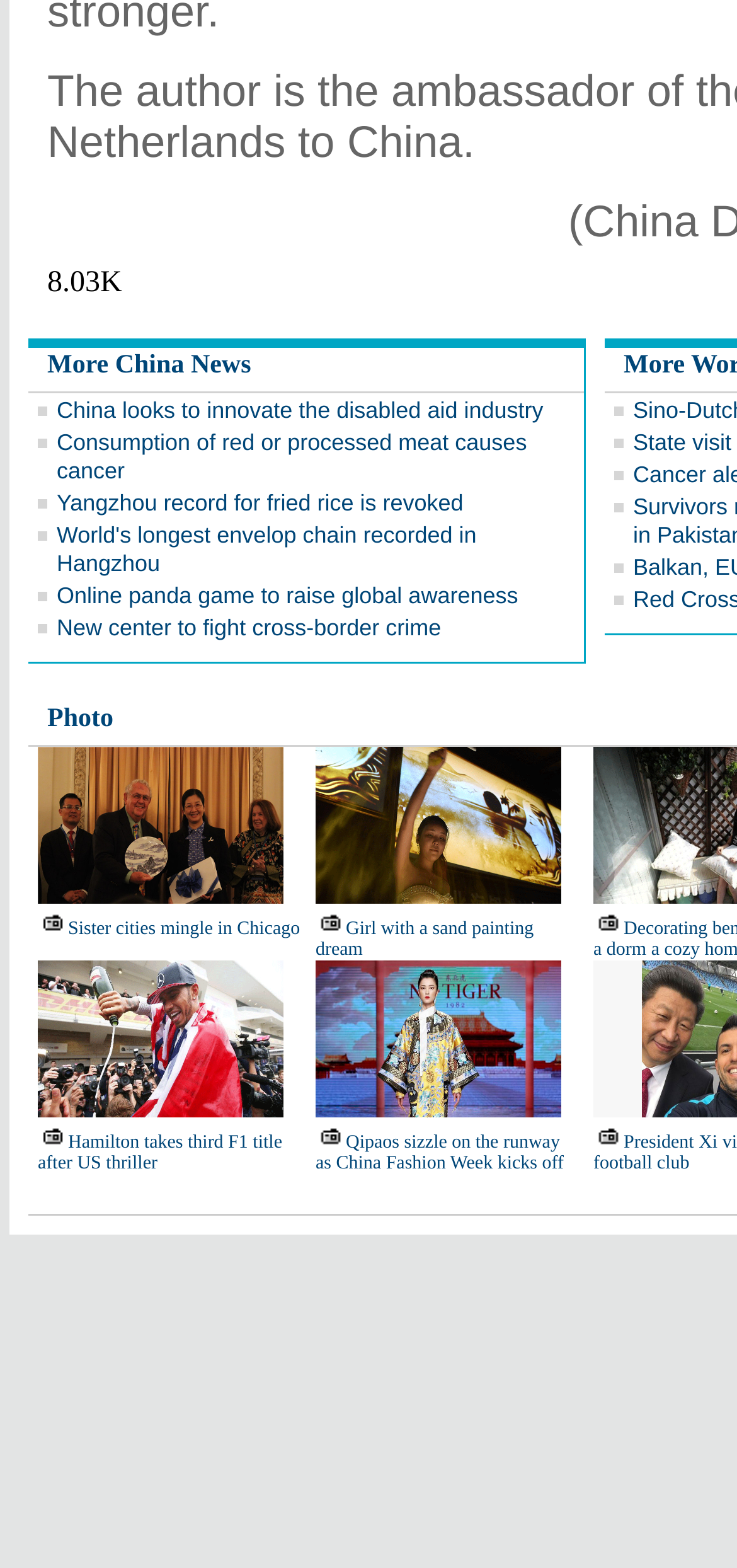Reply to the question with a single word or phrase:
What is the topic of the first news link?

Disabled aid industry